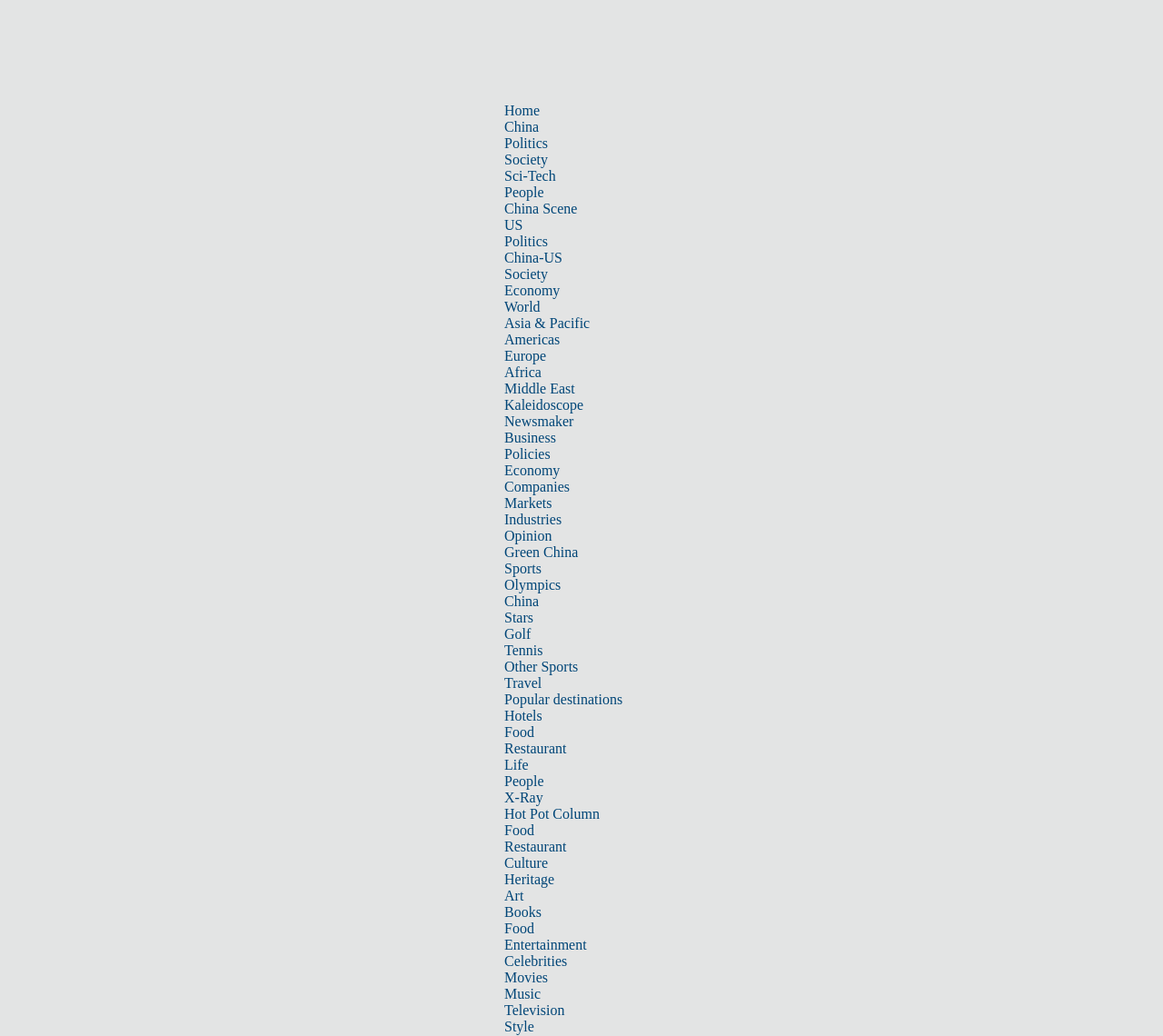Locate the bounding box coordinates of the area that needs to be clicked to fulfill the following instruction: "Explore the 'Travel' section". The coordinates should be in the format of four float numbers between 0 and 1, namely [left, top, right, bottom].

[0.434, 0.652, 0.466, 0.667]